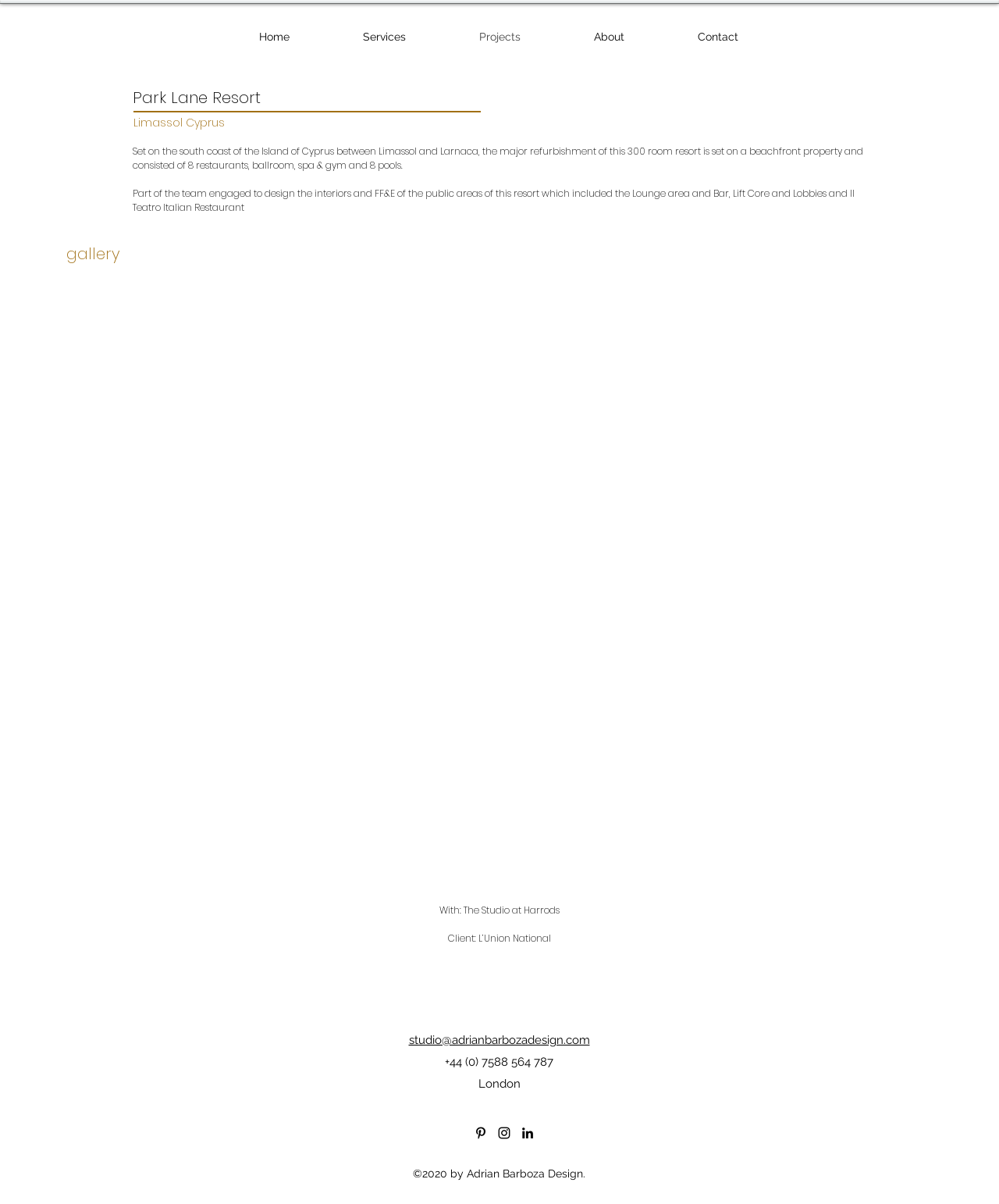Identify the bounding box of the HTML element described as: "Contact".

[0.662, 0.014, 0.776, 0.047]